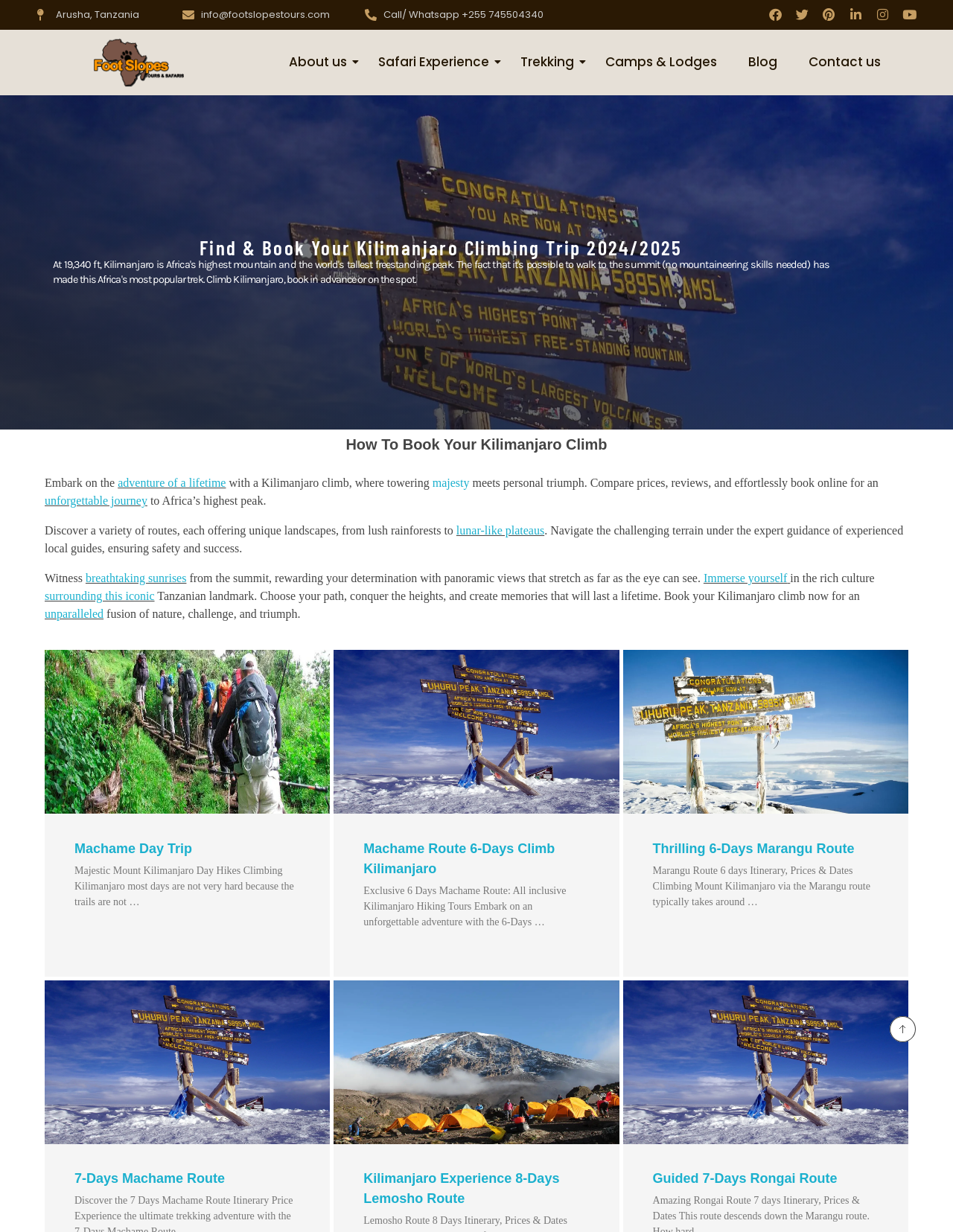Please reply to the following question using a single word or phrase: 
What is the duration of the Machame Route?

6-Days